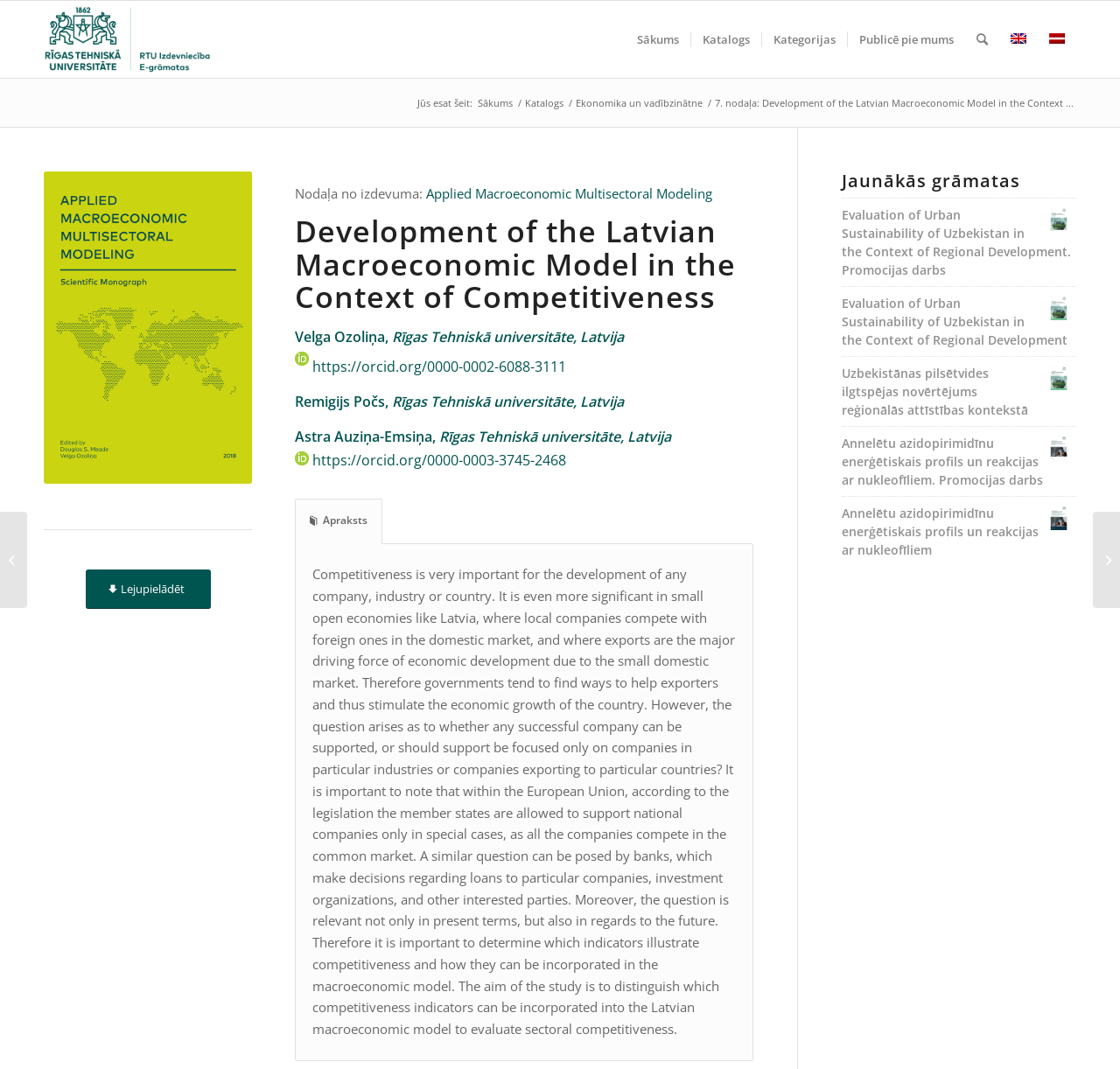Please identify the bounding box coordinates of the region to click in order to complete the given instruction: "Switch to English". The coordinates should be four float numbers between 0 and 1, i.e., [left, top, right, bottom].

[0.892, 0.001, 0.927, 0.073]